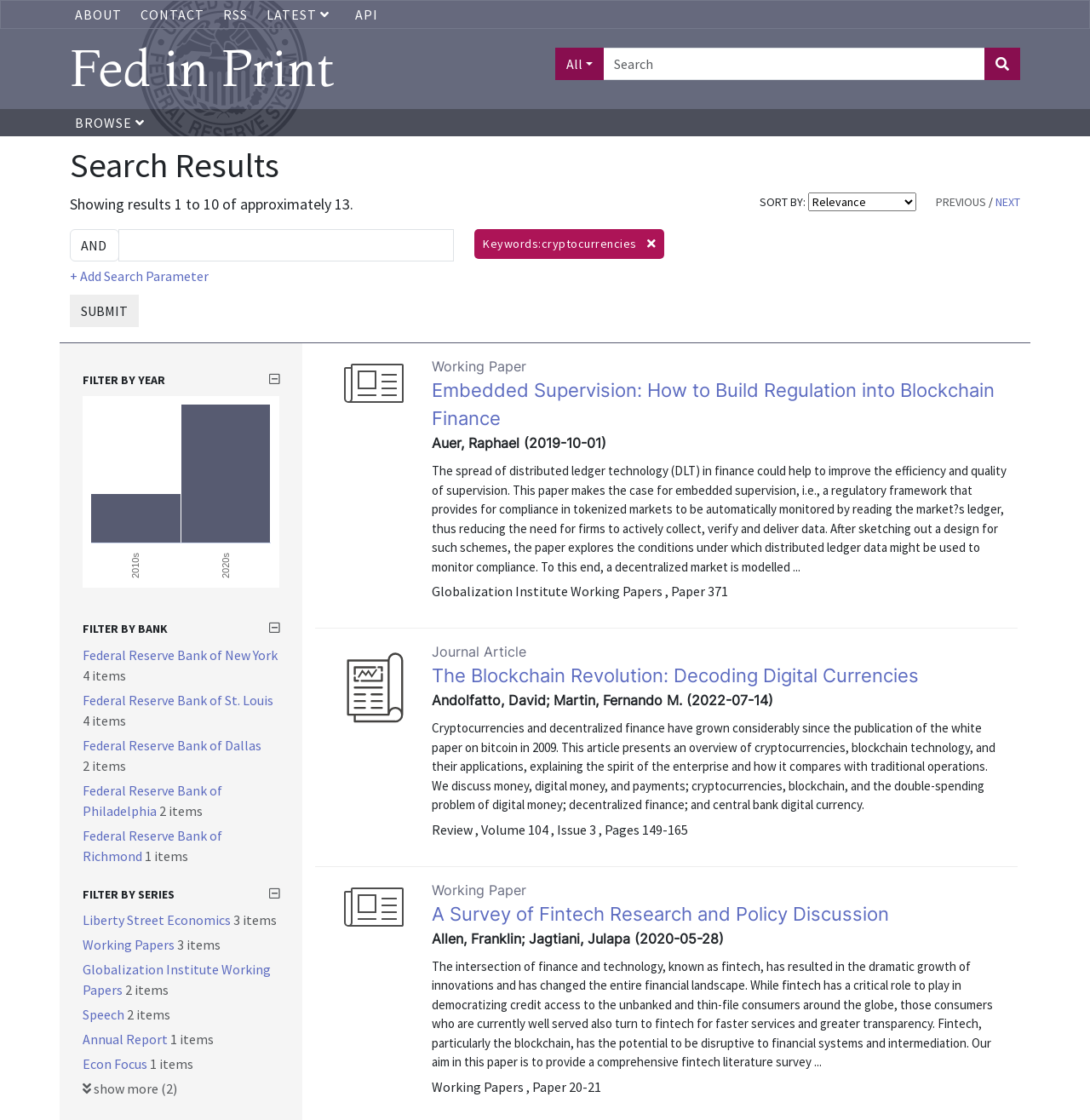Predict the bounding box coordinates of the area that should be clicked to accomplish the following instruction: "Read the article 'Embedded Supervision: How to Build Regulation into Blockchain Finance'". The bounding box coordinates should consist of four float numbers between 0 and 1, i.e., [left, top, right, bottom].

[0.396, 0.338, 0.913, 0.383]